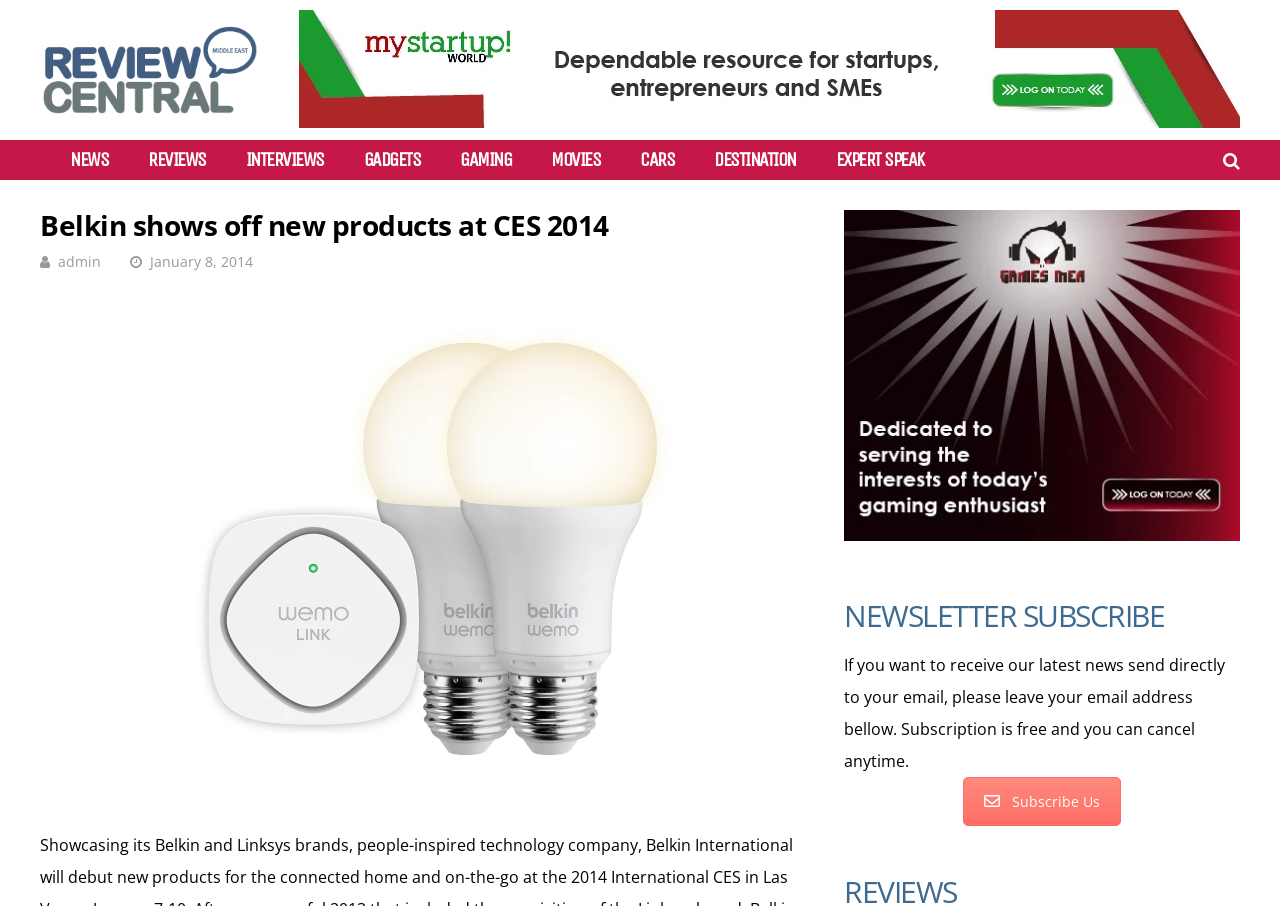Determine the bounding box for the UI element described here: "Destination".

[0.558, 0.166, 0.621, 0.188]